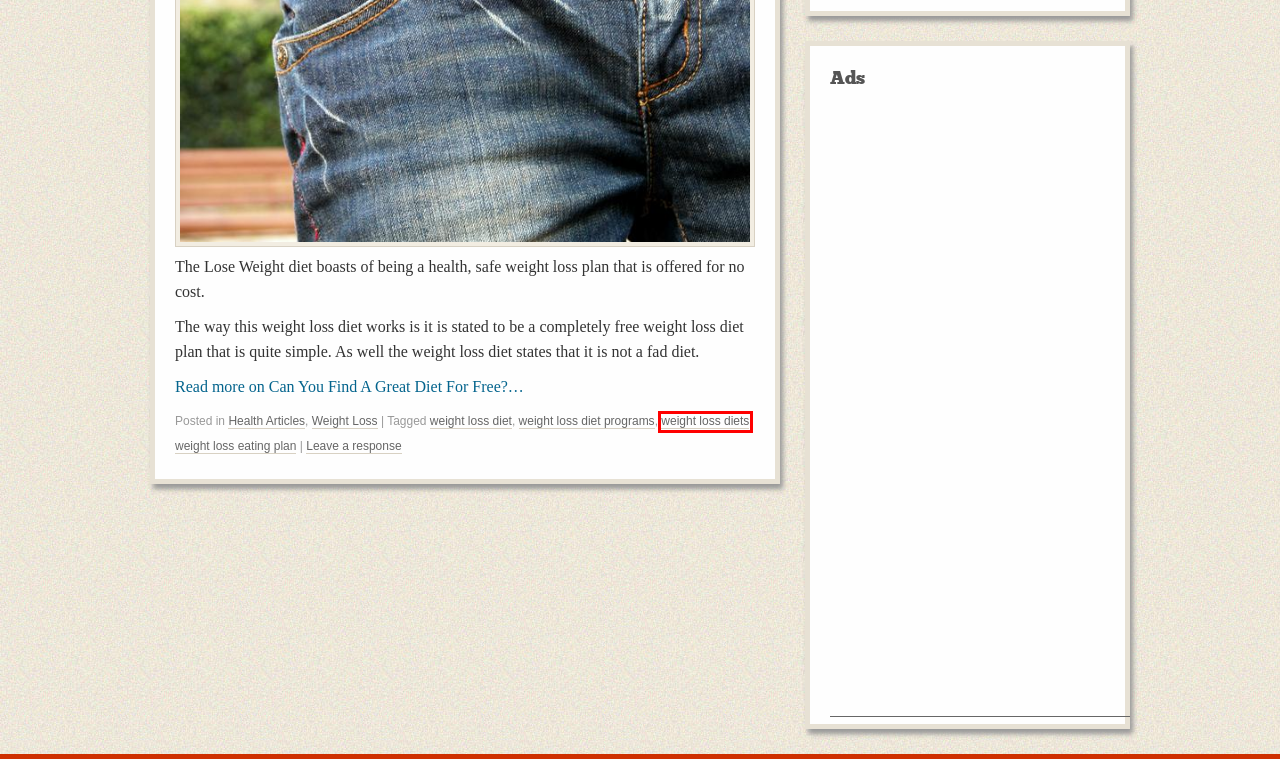Examine the screenshot of a webpage with a red bounding box around a UI element. Your task is to identify the webpage description that best corresponds to the new webpage after clicking the specified element. The given options are:
A. Meratol Review - Lose Weight With Virtually No Effort – Health Node
B. Weight Loss – Health Node
C. Weight Loss Diet Programs – Health Node
D. Blog Tool, Publishing Platform, and CMS – WordPress.org
E. Eye Secrets Review – Health Node
F. Health Articles – Health Node
G. Weight Loss Diets – Health Node
H. Health Node - Your Health, Beauty and Weight Loss Portal

G